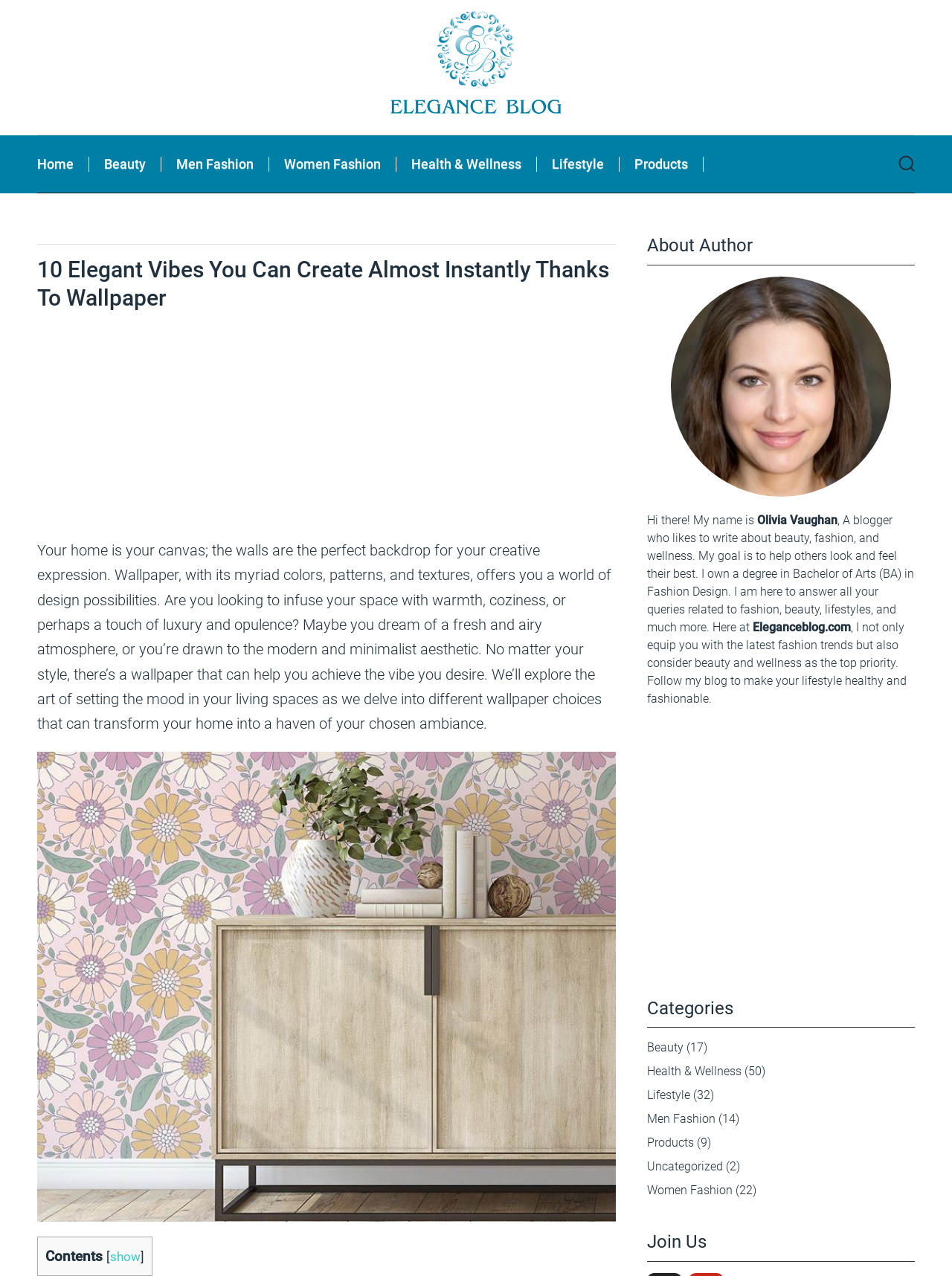Identify the bounding box coordinates of the element that should be clicked to fulfill this task: "Click on the 'Beauty' link". The coordinates should be provided as four float numbers between 0 and 1, i.e., [left, top, right, bottom].

[0.094, 0.123, 0.17, 0.135]